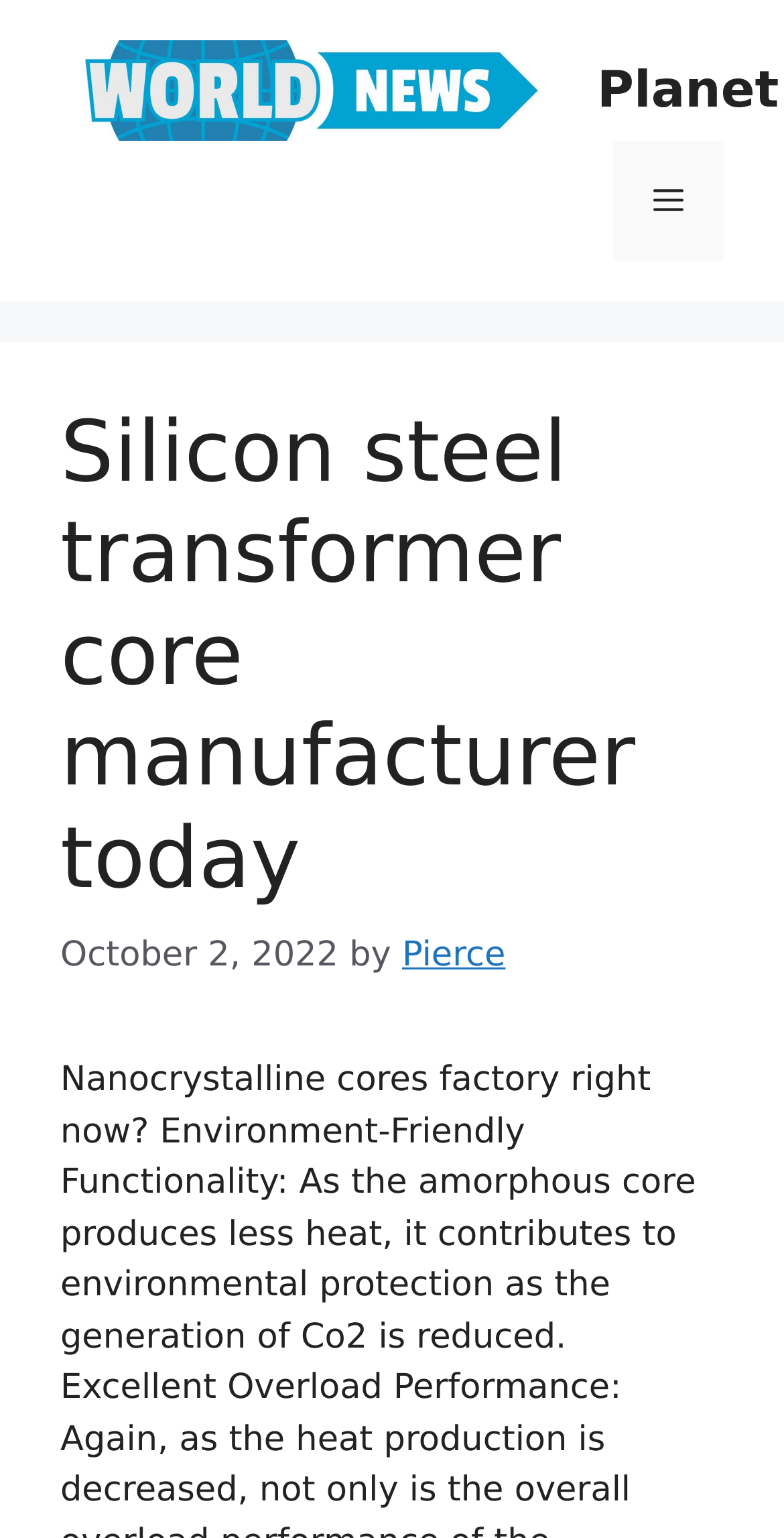Locate the UI element described by Menu in the provided webpage screenshot. Return the bounding box coordinates in the format (top-left x, top-left y, bottom-right x, bottom-right y), ensuring all values are between 0 and 1.

[0.782, 0.092, 0.923, 0.17]